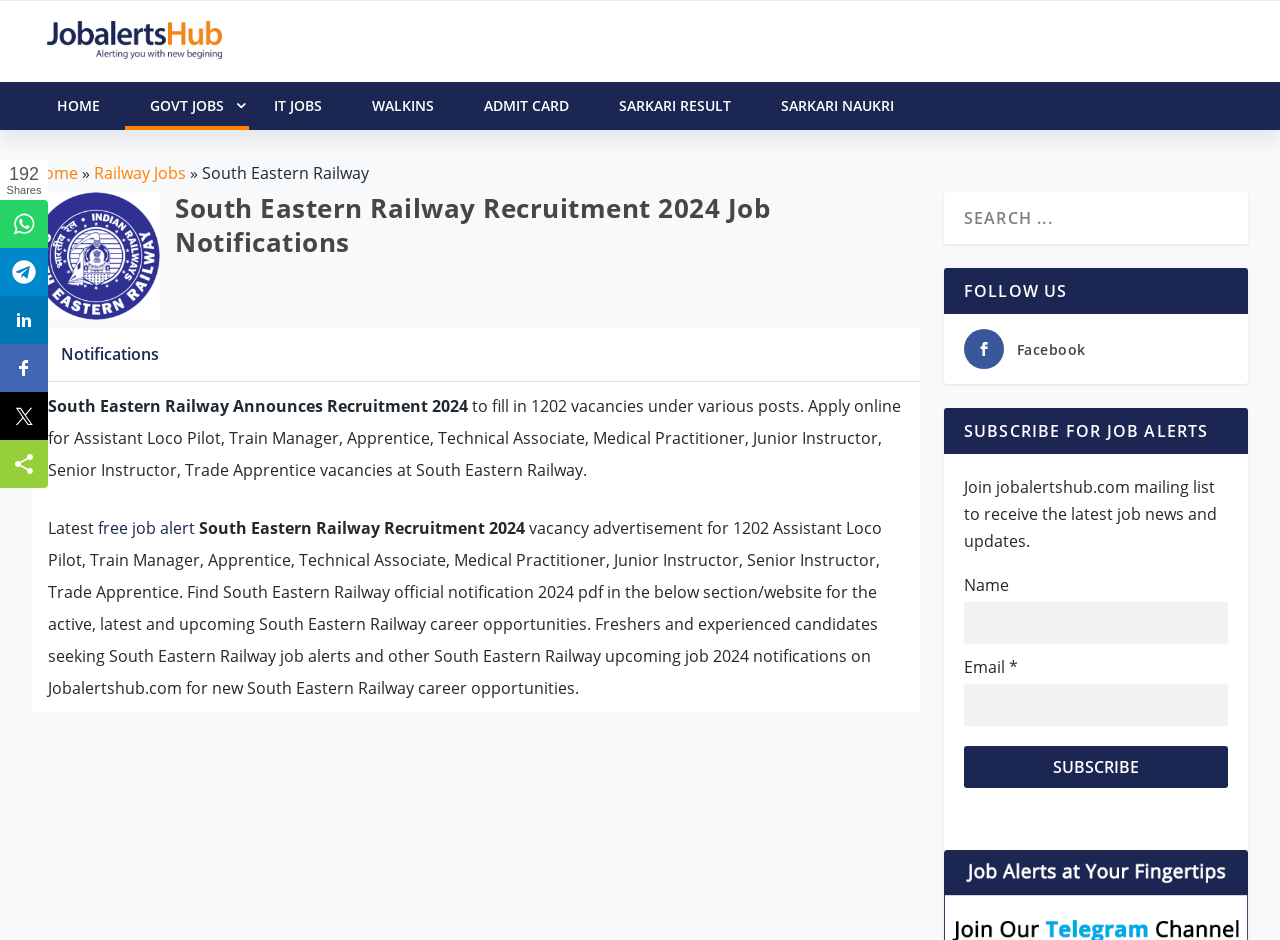Write an exhaustive caption that covers the webpage's main aspects.

This webpage is about the latest South Eastern Railway recruitment notifications for 2024. At the top, there is a navigation menu with links to "HOME", "GOVT JOBS", "IT JOBS", "WALKINS", "ADMIT CARD", and "SARKARI RESULT". Below the navigation menu, there is a section with a heading "South Eastern Railway Recruitment 2024 Job Notifications" and an image of the South Eastern Railway logo.

The main content of the page is divided into two sections. The left section has a table with job notifications, and the right section has a search bar and social media links. The job notifications section has a heading "South Eastern Railway Announces Recruitment 2024" and a paragraph of text describing the recruitment process. There are also links to "Notifications" and "free job alert" in this section.

Below the job notifications section, there is a section with a heading "FOLLOW US" and social media links to Facebook and other platforms. Next to this section, there is a section with a heading "SUBSCRIBE FOR JOB ALERTS" where users can enter their name and email address to receive job alerts.

At the bottom of the page, there are sharing buttons for various social media platforms, including WhatsApp, Telegram, LinkedIn, Facebook, Twitter, and ShareThis. There is also a text "192 Shares" indicating the number of shares.

Overall, the webpage provides information about the latest job notifications from South Eastern Railway and allows users to search for jobs, subscribe for job alerts, and share the page on social media.